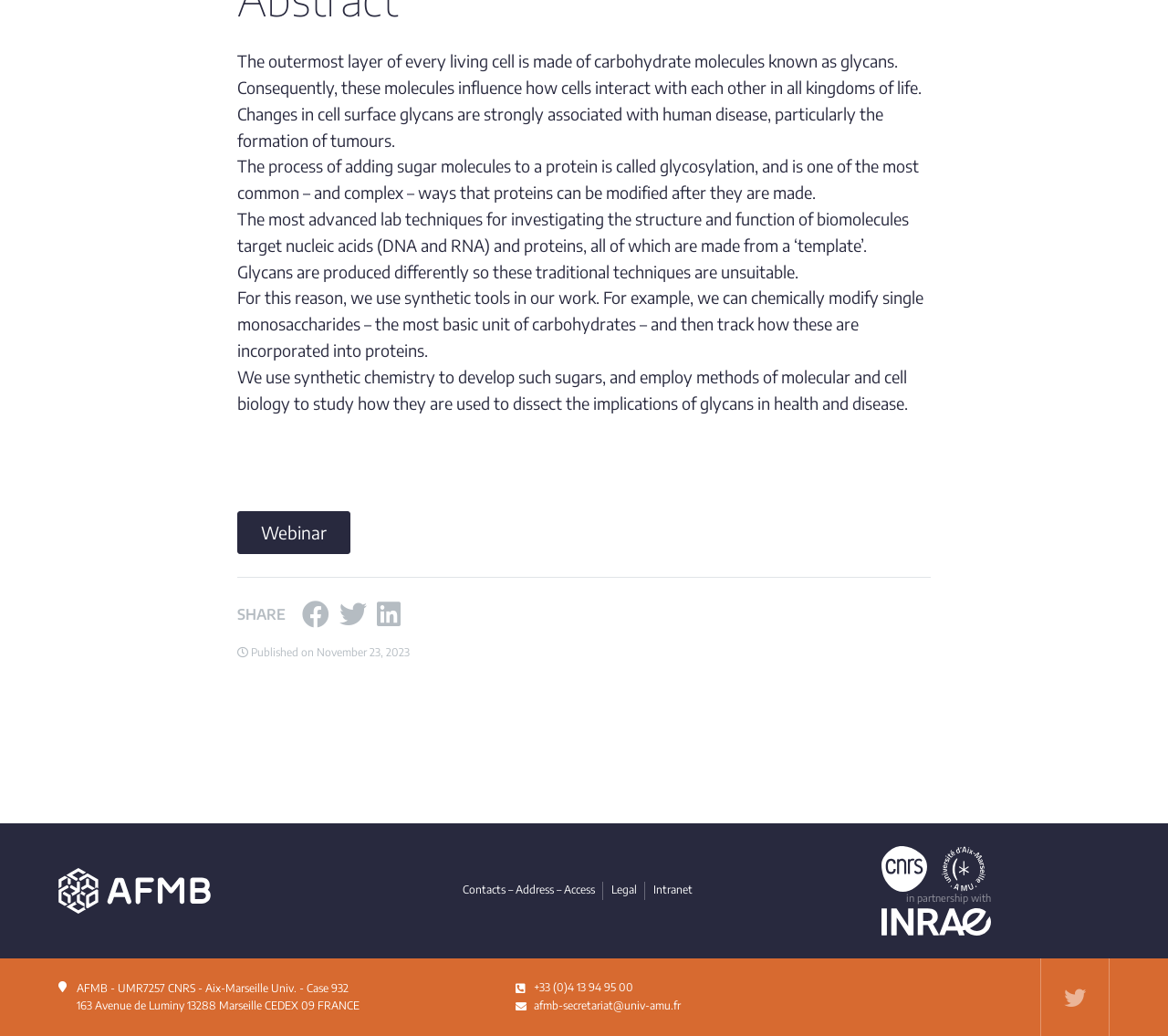Find the bounding box of the web element that fits this description: "in partnership with".

[0.754, 0.86, 0.849, 0.903]